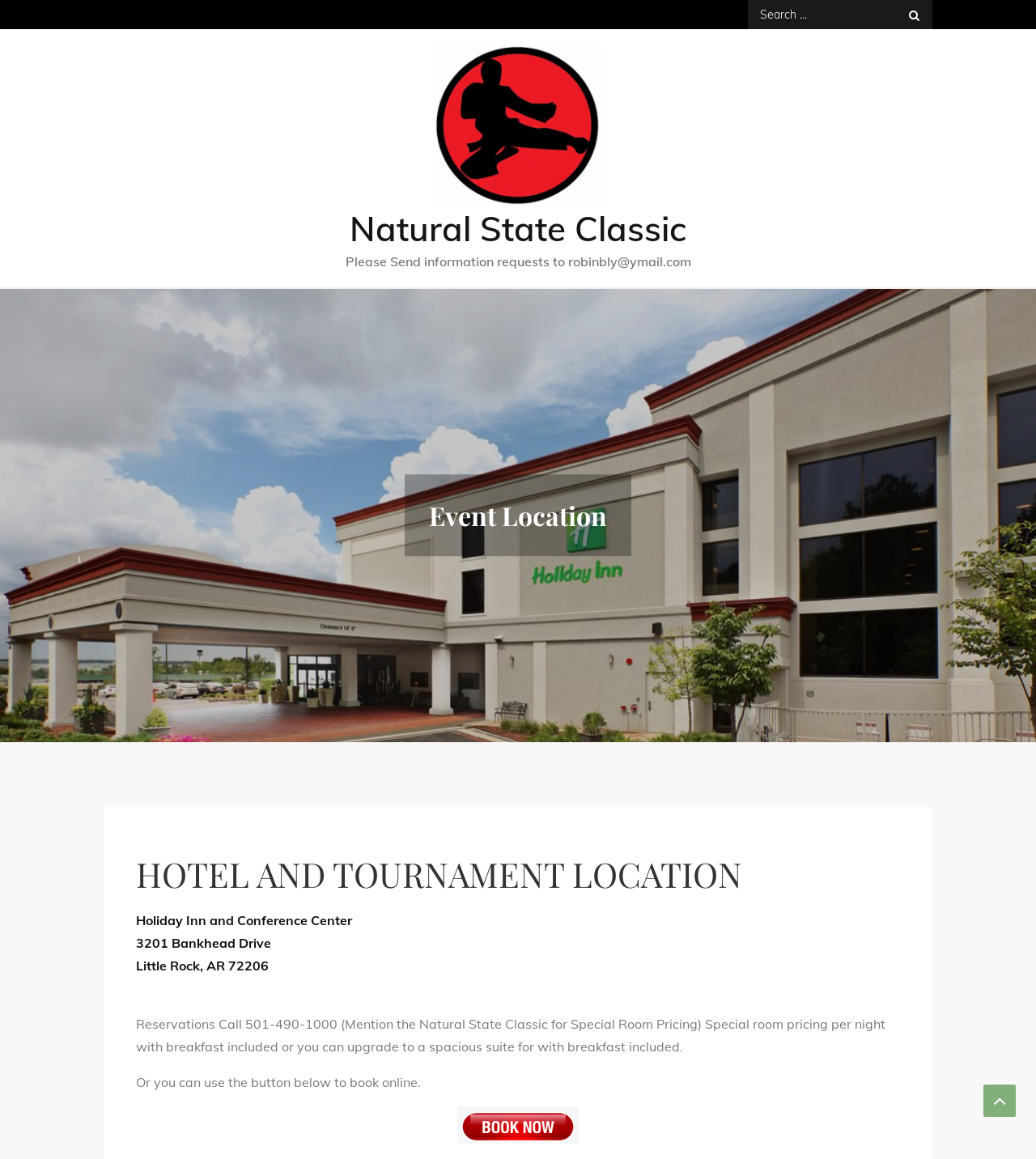What is the name of the event?
Please provide a single word or phrase in response based on the screenshot.

Natural State Classic